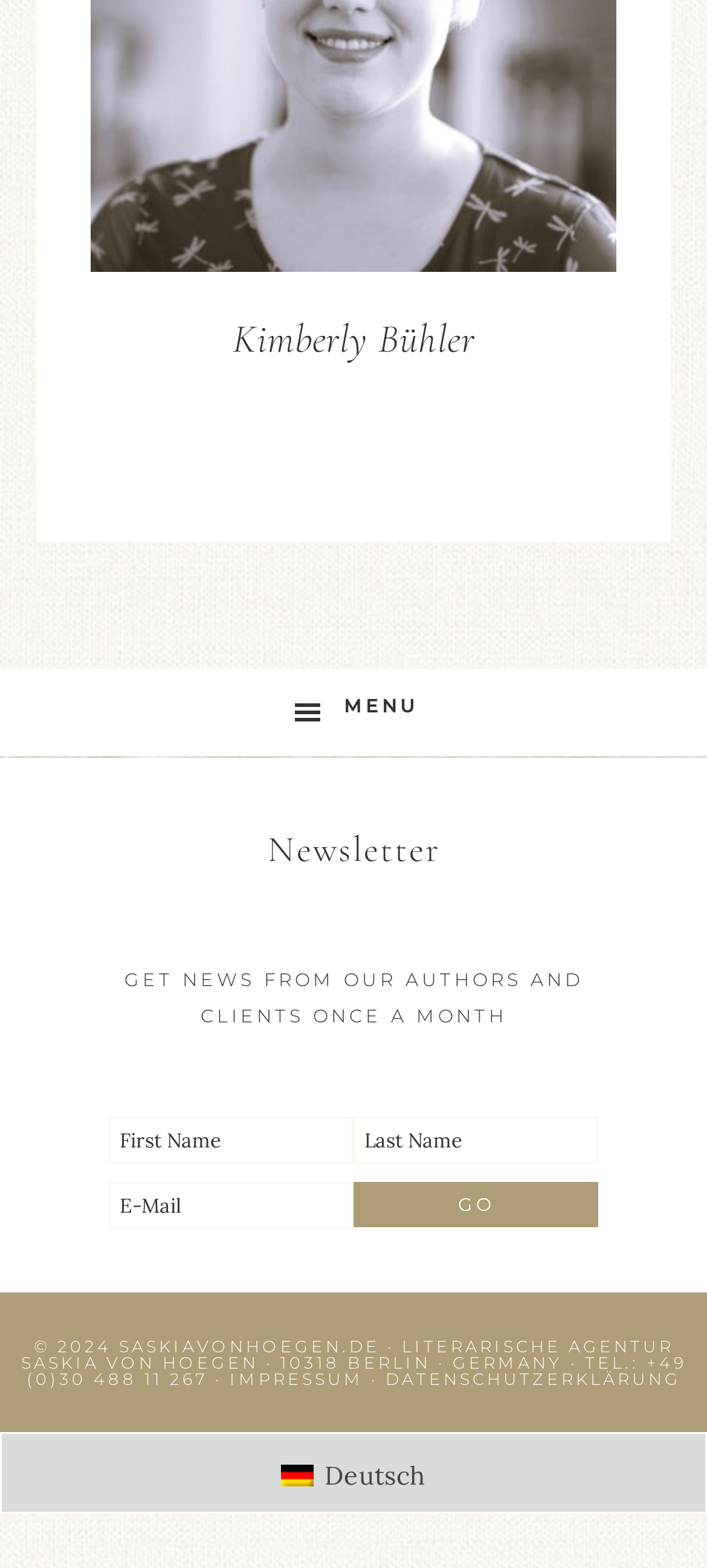What is the language of this webpage?
Based on the visual information, provide a detailed and comprehensive answer.

The webpage has a link labeled 'Deutsch' at the bottom, which suggests that the language of the webpage is German. Additionally, the copyright symbol and the text 'LITERARISCHE AGENTUR SASKIA VON HOEGEN' also indicate that the language is German.